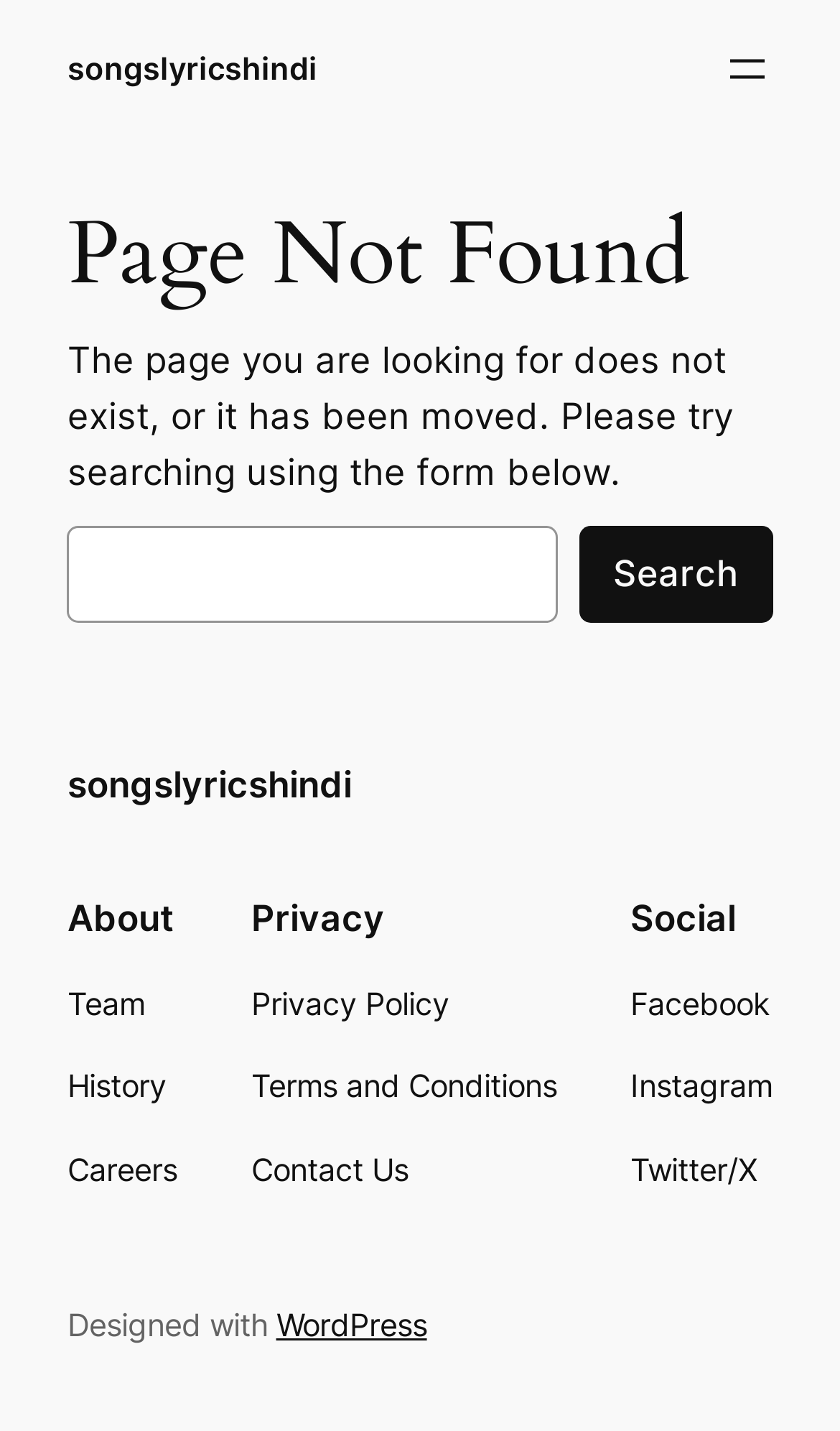Give a succinct answer to this question in a single word or phrase: 
What is the website built with?

WordPress